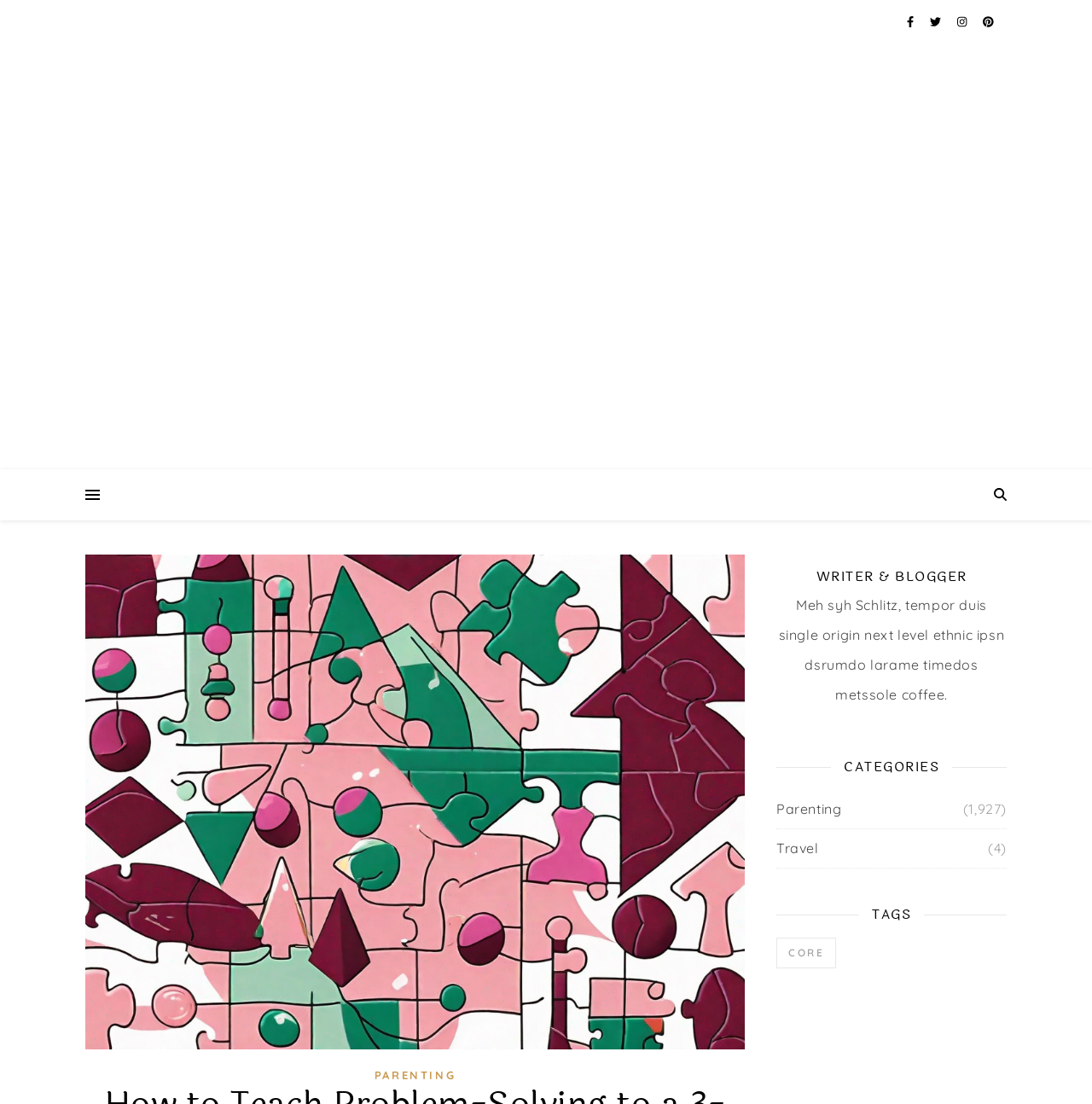Based on the image, please elaborate on the answer to the following question:
What is the category of the article?

The category of the article is Parenting, which is indicated by the link 'Parenting' under the 'CATEGORIES' heading.